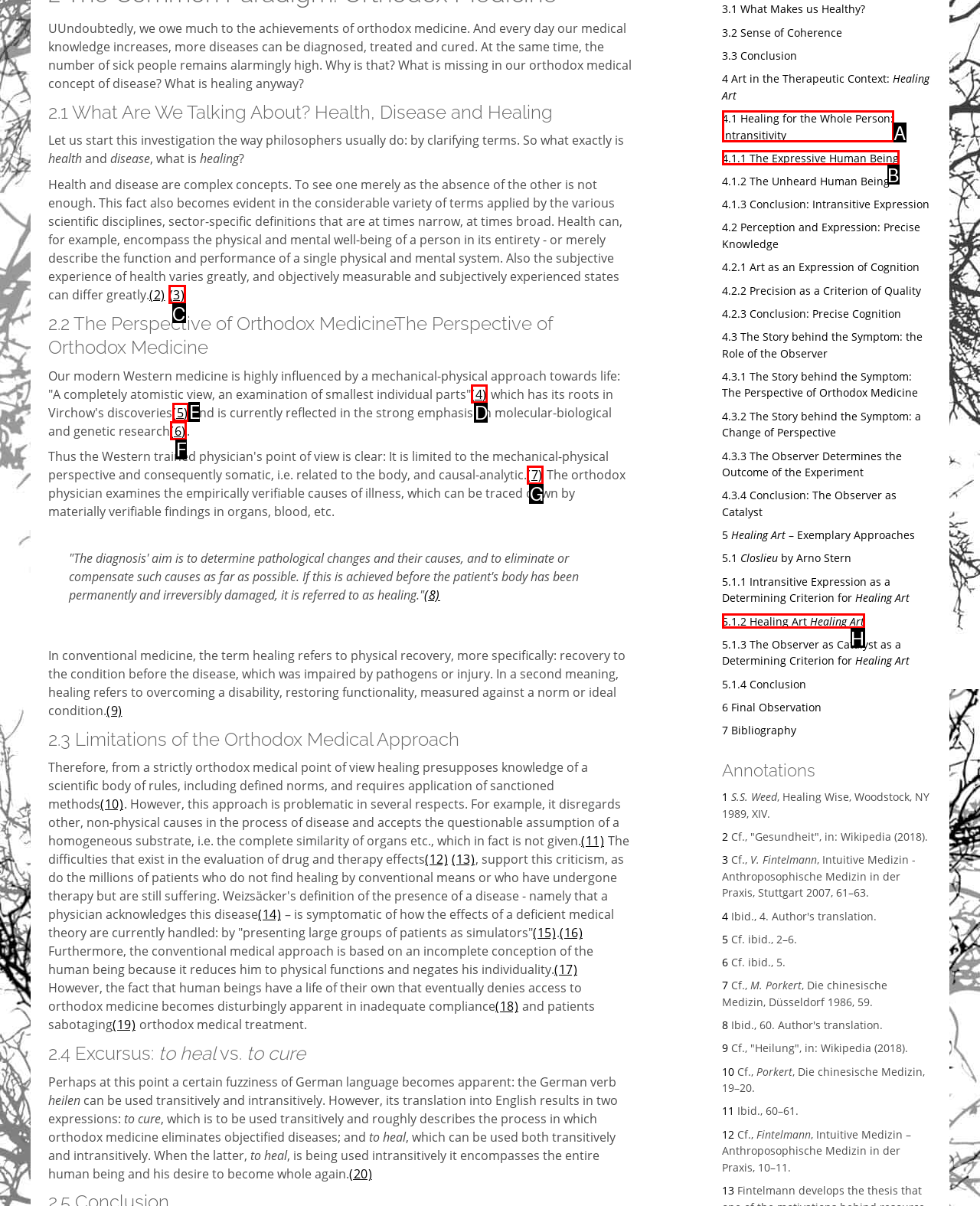From the options presented, which lettered element matches this description: 4.1.1 The Expressive Human Being
Reply solely with the letter of the matching option.

B